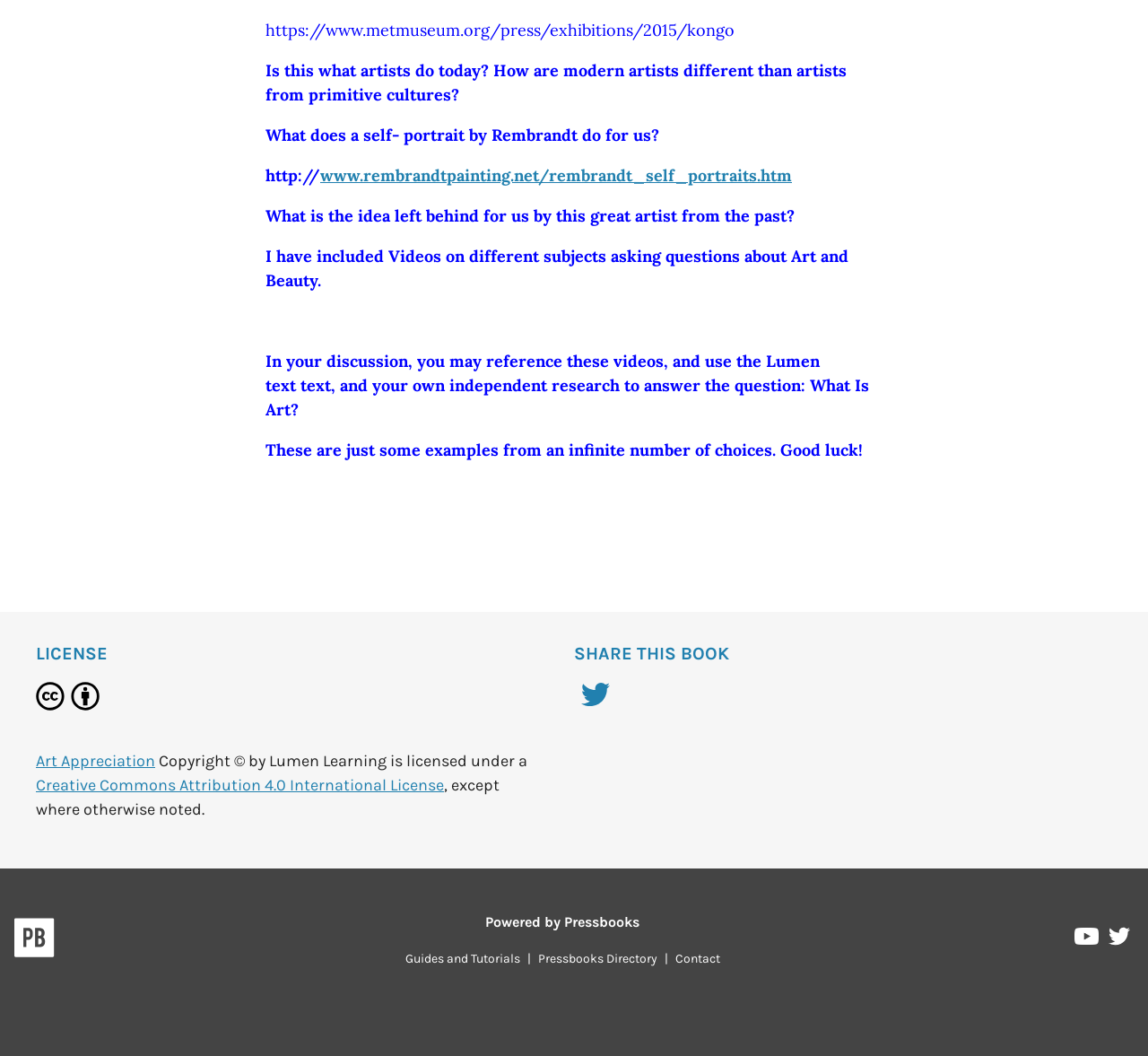What is the name of the platform powering this webpage? Please answer the question using a single word or phrase based on the image.

Pressbooks